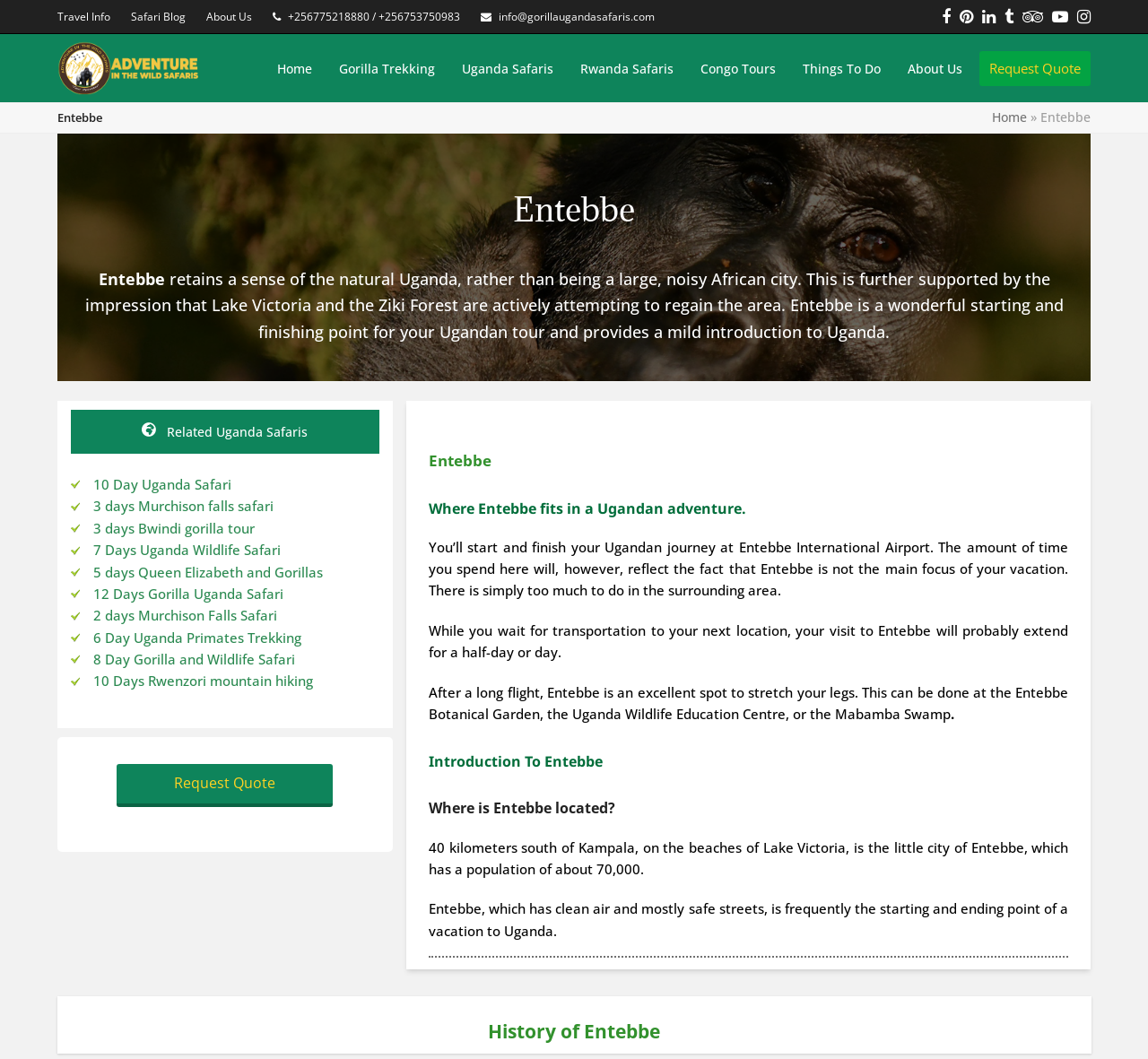What is the name of the lake mentioned on this webpage? Examine the screenshot and reply using just one word or a brief phrase.

Lake Victoria